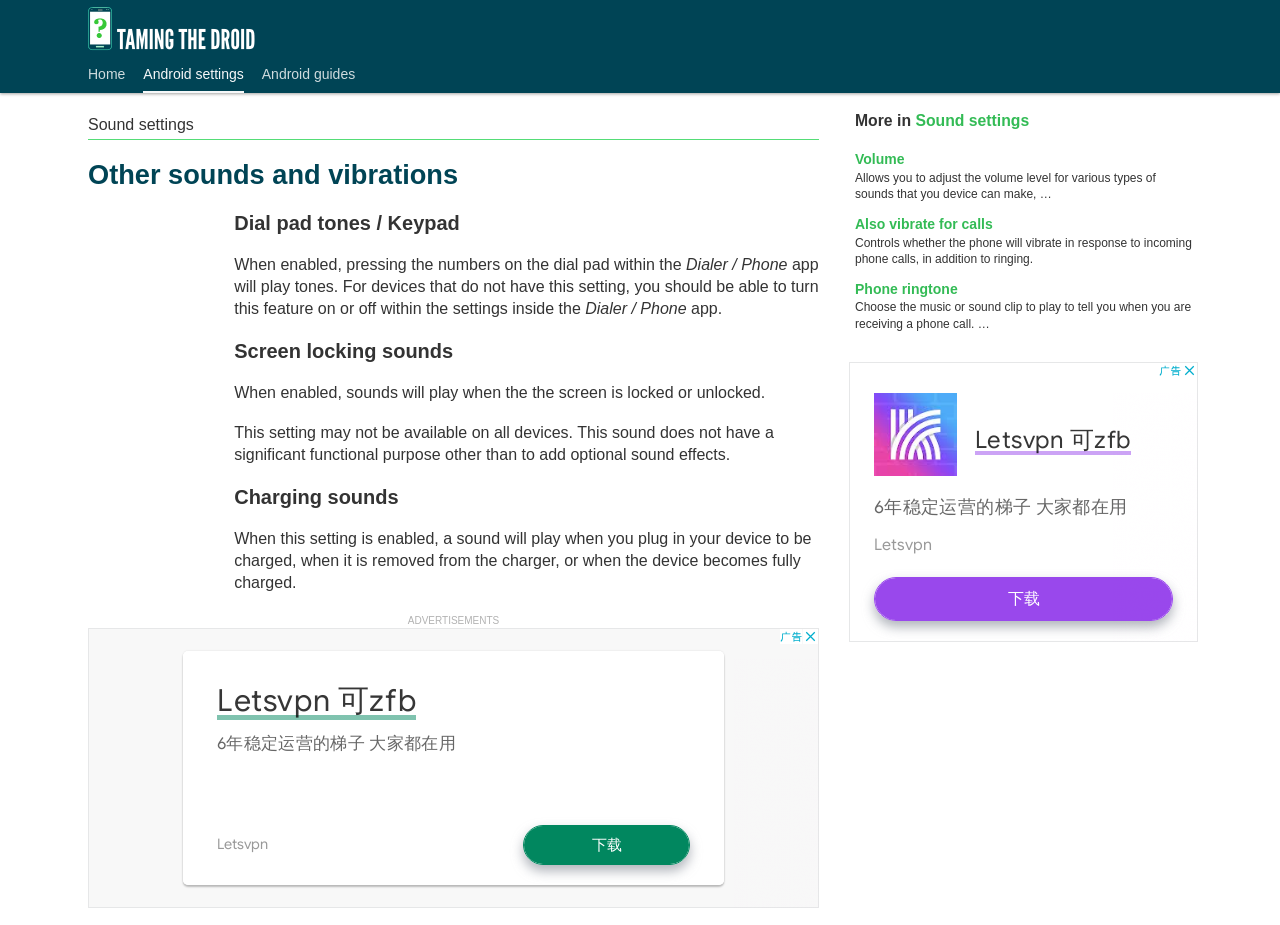Identify the bounding box coordinates of the part that should be clicked to carry out this instruction: "Click on the 'Taming The Droid' link".

[0.055, 0.0, 0.945, 0.061]